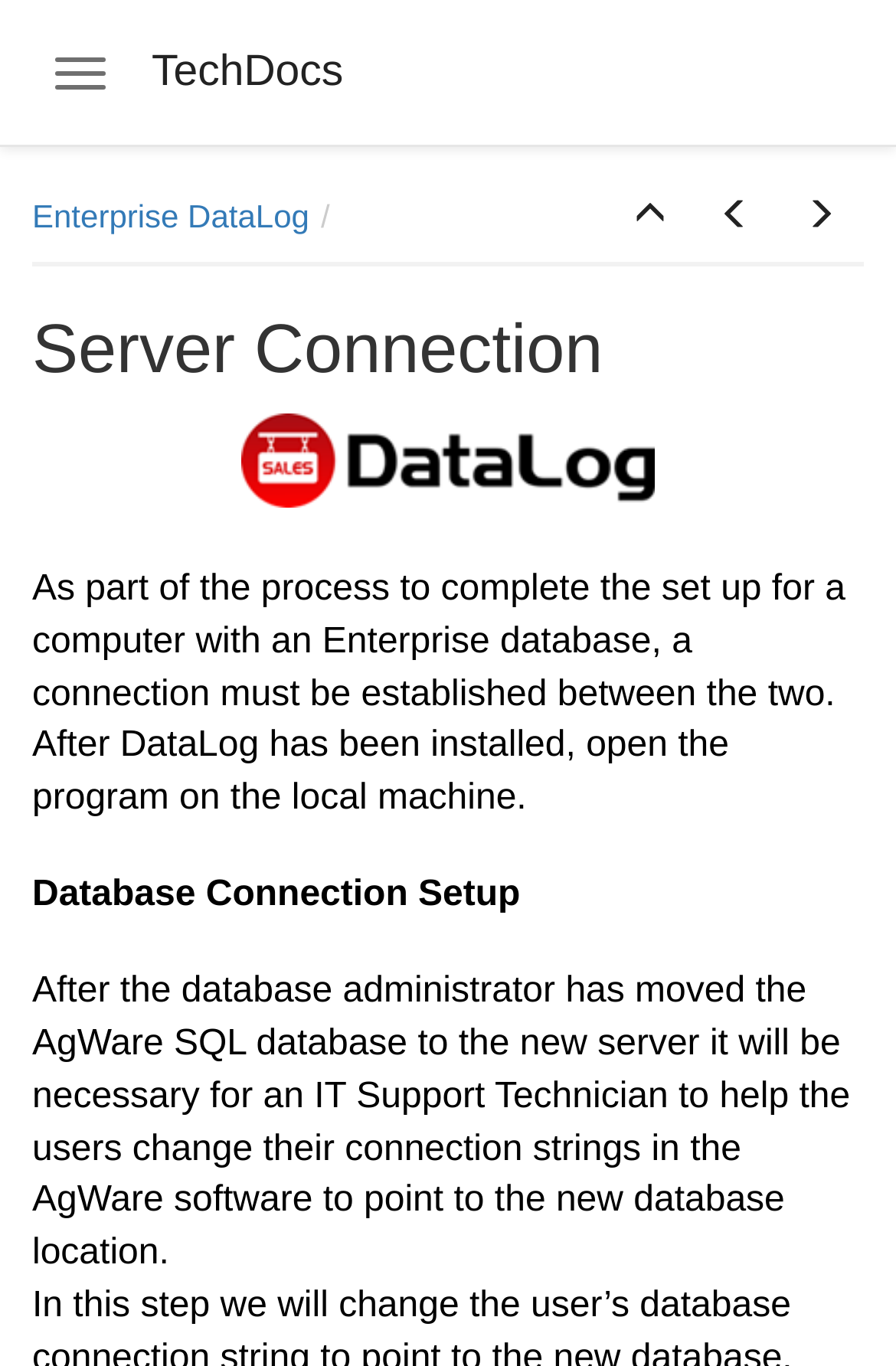Provide the bounding box coordinates of the HTML element this sentence describes: "title="External Integration"".

[0.867, 0.131, 0.964, 0.185]